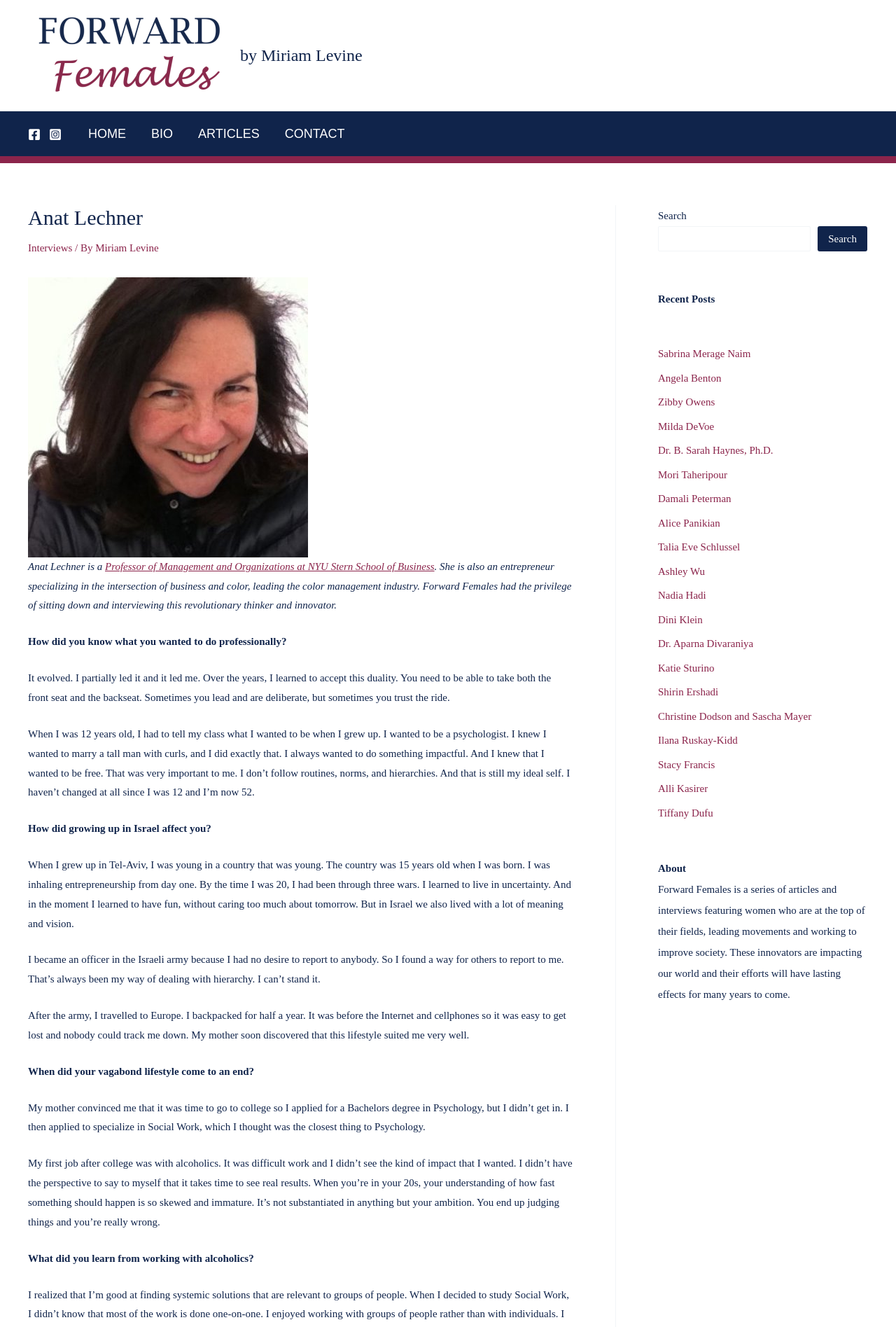Identify the bounding box coordinates of the area you need to click to perform the following instruction: "Learn more about Sabrina Merage Naim".

[0.734, 0.262, 0.838, 0.271]